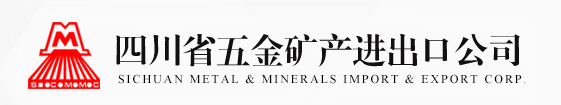What is the language of the company's name in elegant script?
Please respond to the question with a detailed and informative answer.

The company's name in elegant script, 四川省五金矿产出口公司, is written in Chinese, which is a significant aspect of the logo.